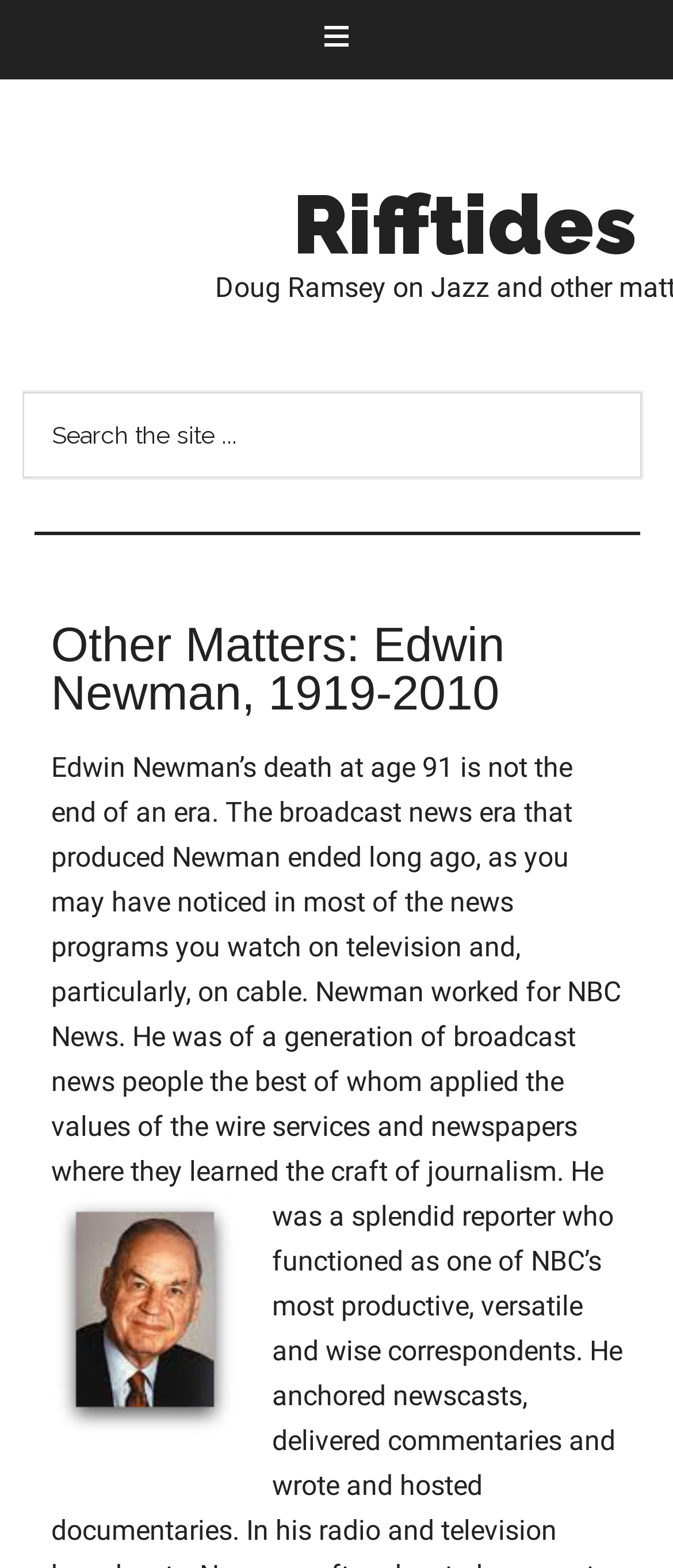Please find and generate the text of the main header of the webpage.

Other Matters: Edwin Newman, 1919-2010